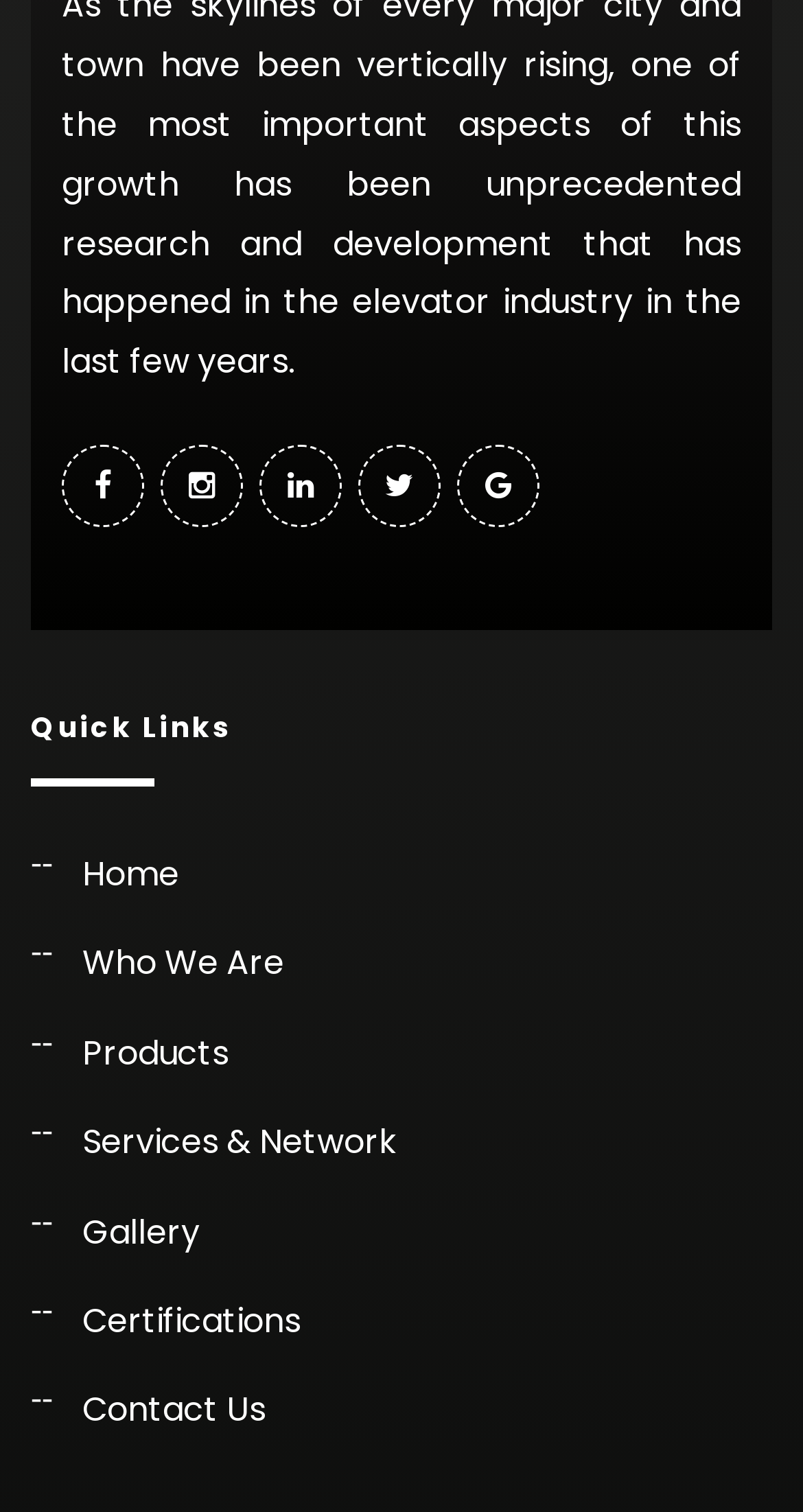How many links are in the 'Quick Links' section? Based on the image, give a response in one word or a short phrase.

7